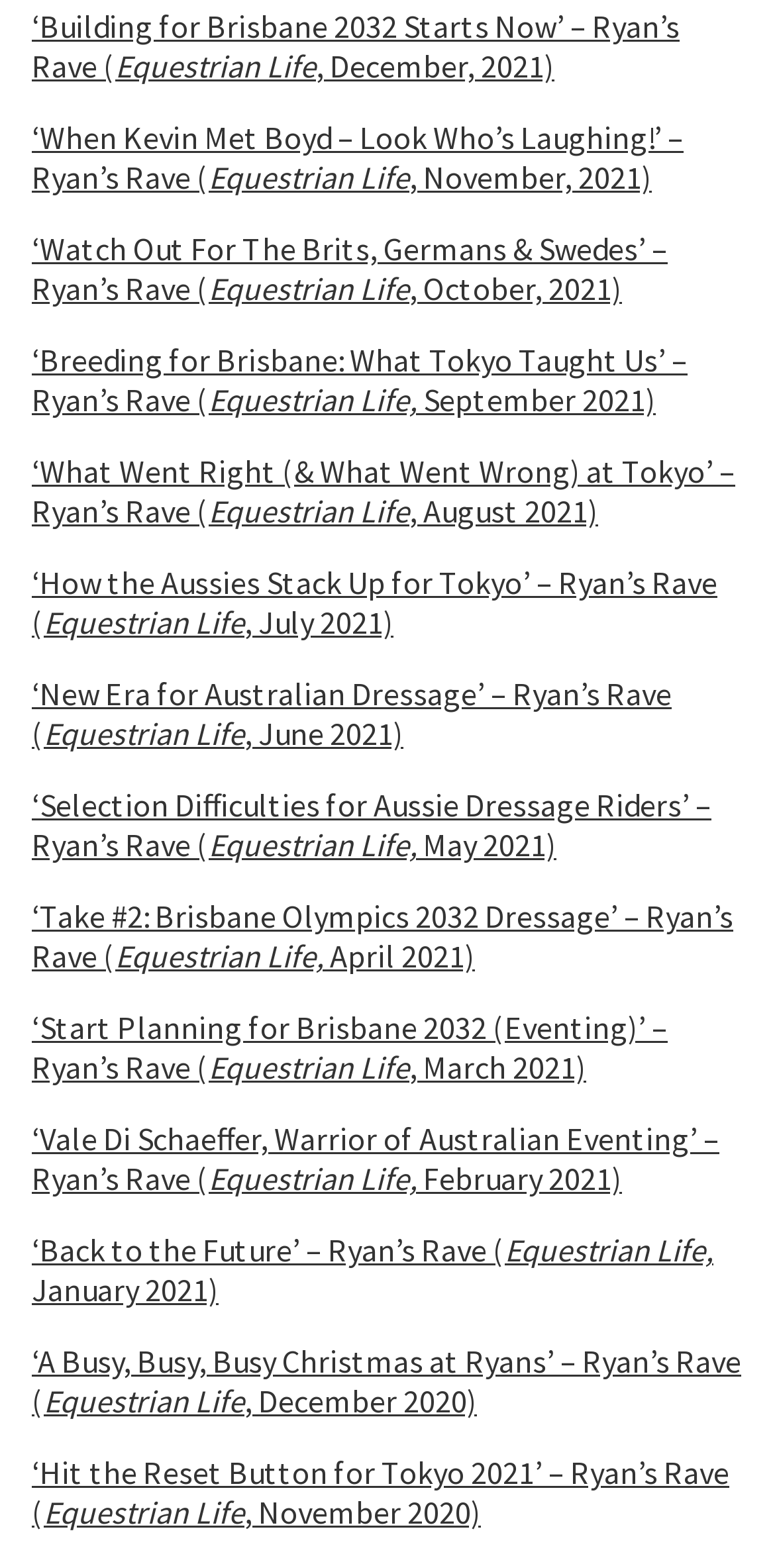Please determine the bounding box coordinates of the element's region to click in order to carry out the following instruction: "Go to Discussions". The coordinates should be four float numbers between 0 and 1, i.e., [left, top, right, bottom].

None